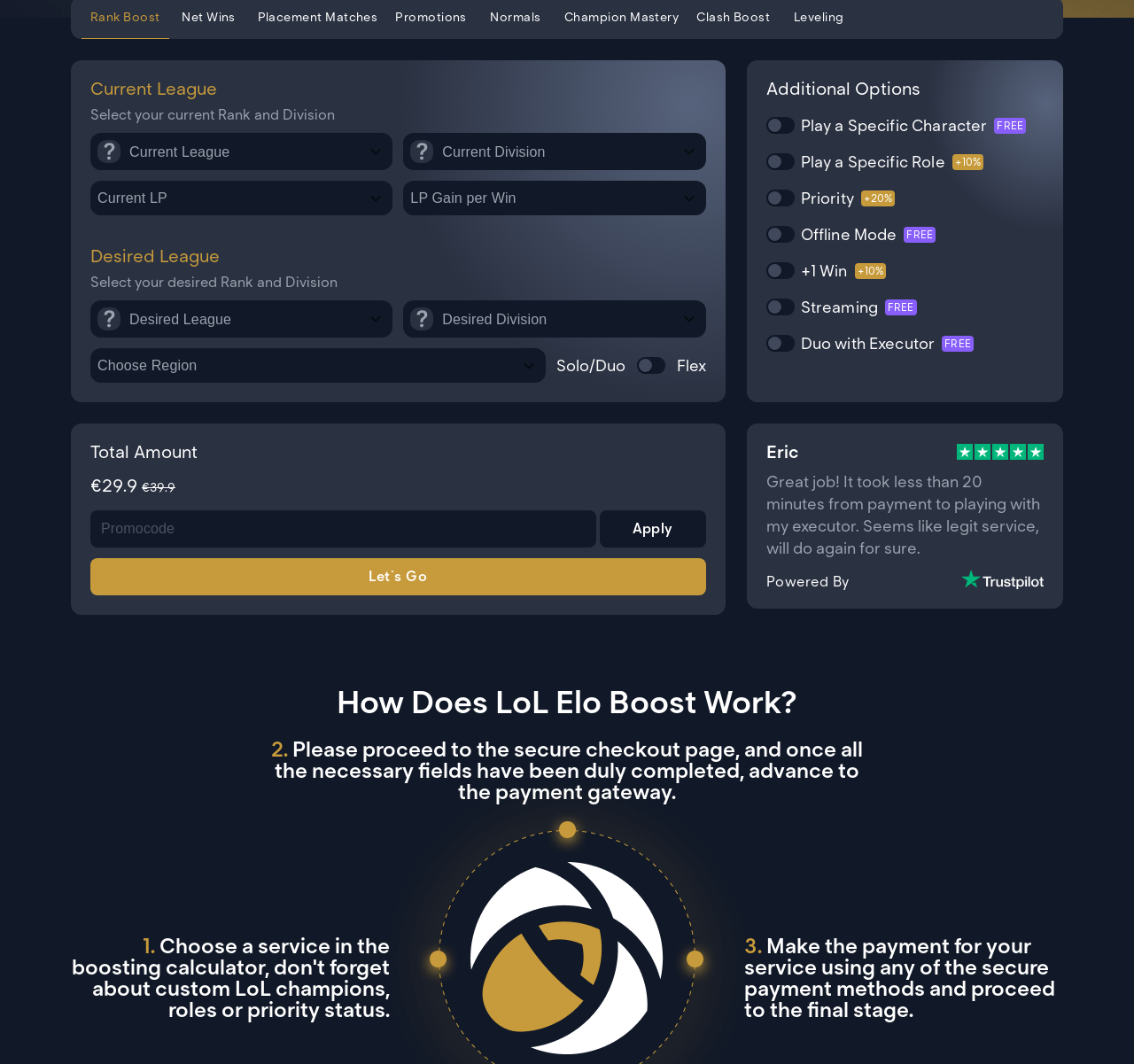Provide the bounding box coordinates in the format (top-left x, top-left y, bottom-right x, bottom-right y). All values are floating point numbers between 0 and 1. Determine the bounding box coordinate of the UI element described as: LP Gain per Win

[0.356, 0.17, 0.622, 0.202]